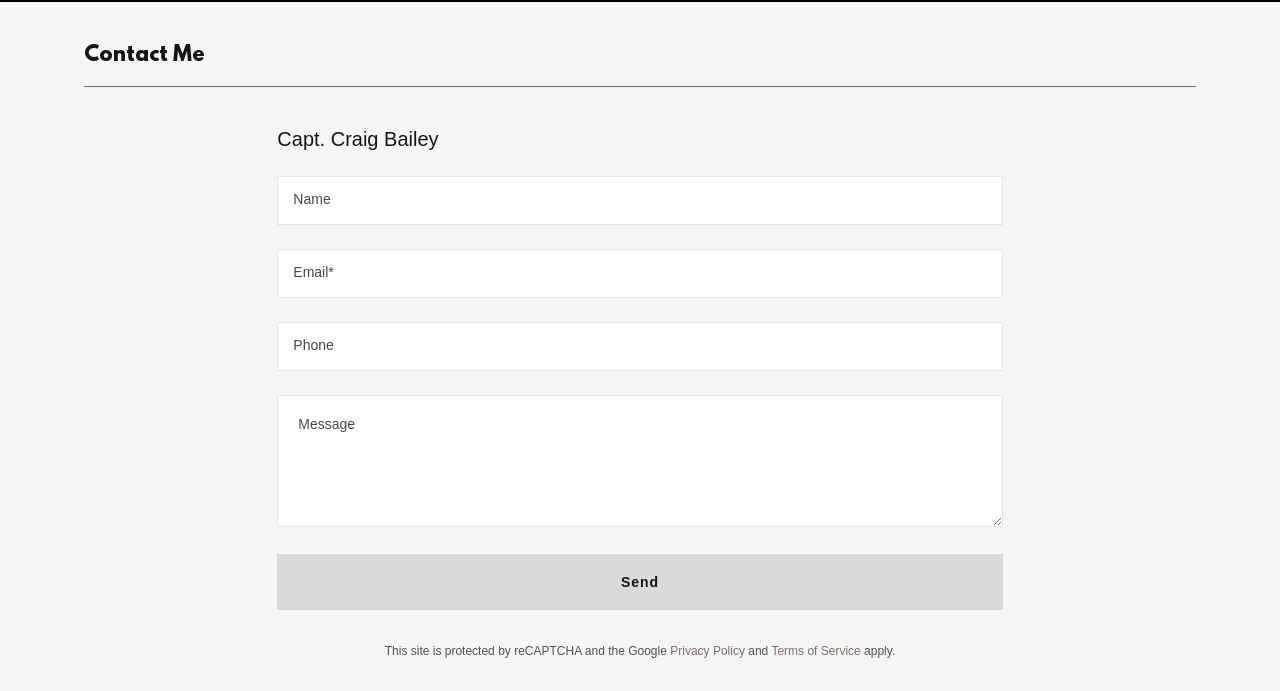Using the description: "parent_node: Phone", identify the bounding box of the corresponding UI element in the screenshot.

[0.217, 0.466, 0.783, 0.537]